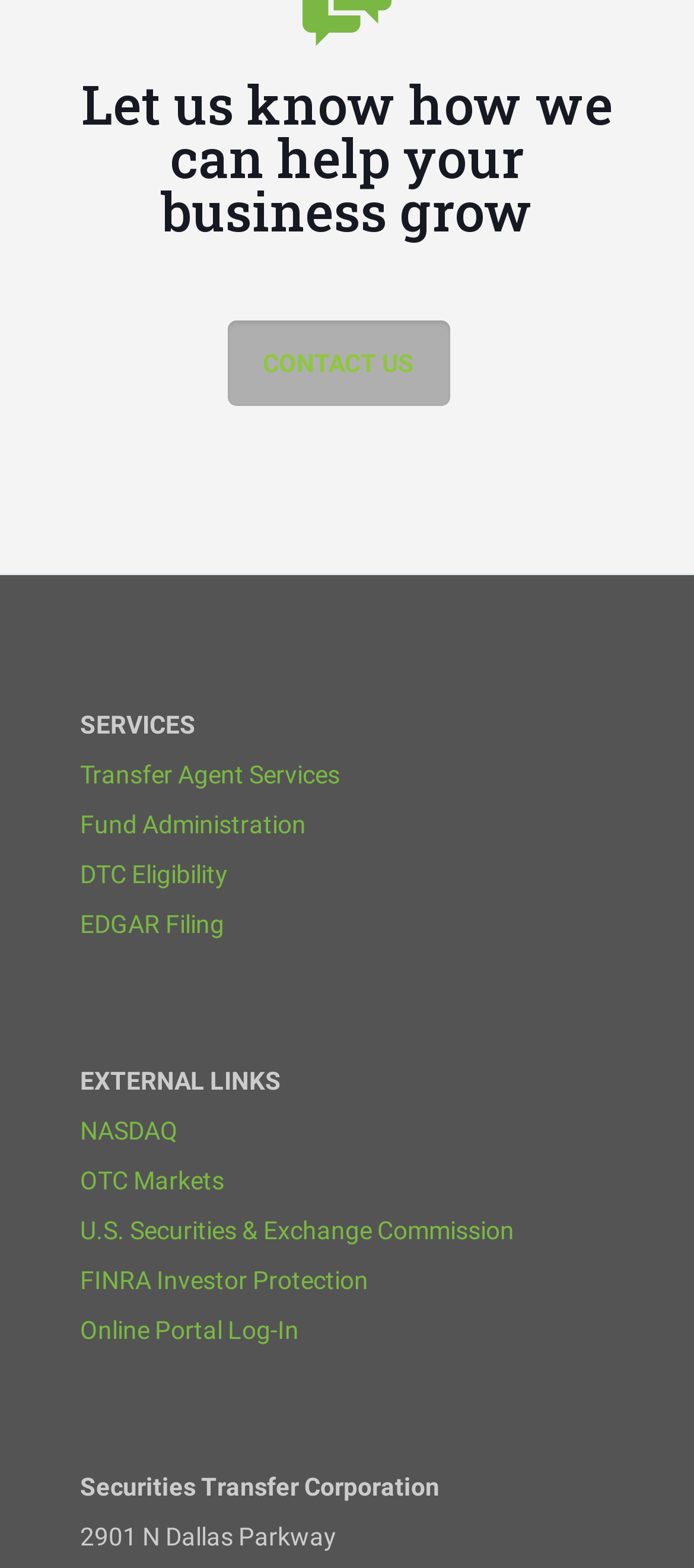Determine the bounding box coordinates of the area to click in order to meet this instruction: "Go to NASDAQ".

[0.115, 0.712, 0.256, 0.73]